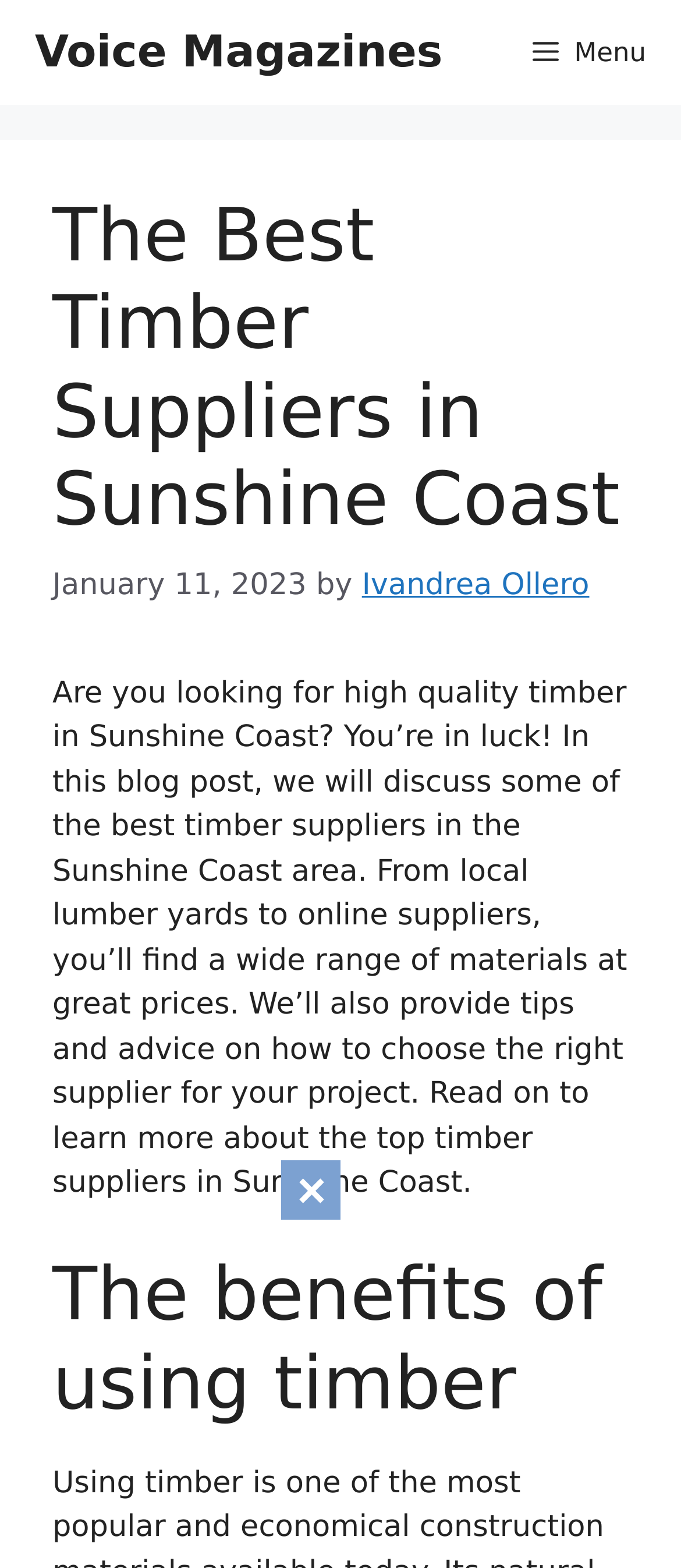Please study the image and answer the question comprehensively:
Who is the author of the blog post?

I found the author's name by looking at the link element in the header section, which contains the text 'Ivandrea Ollero'.